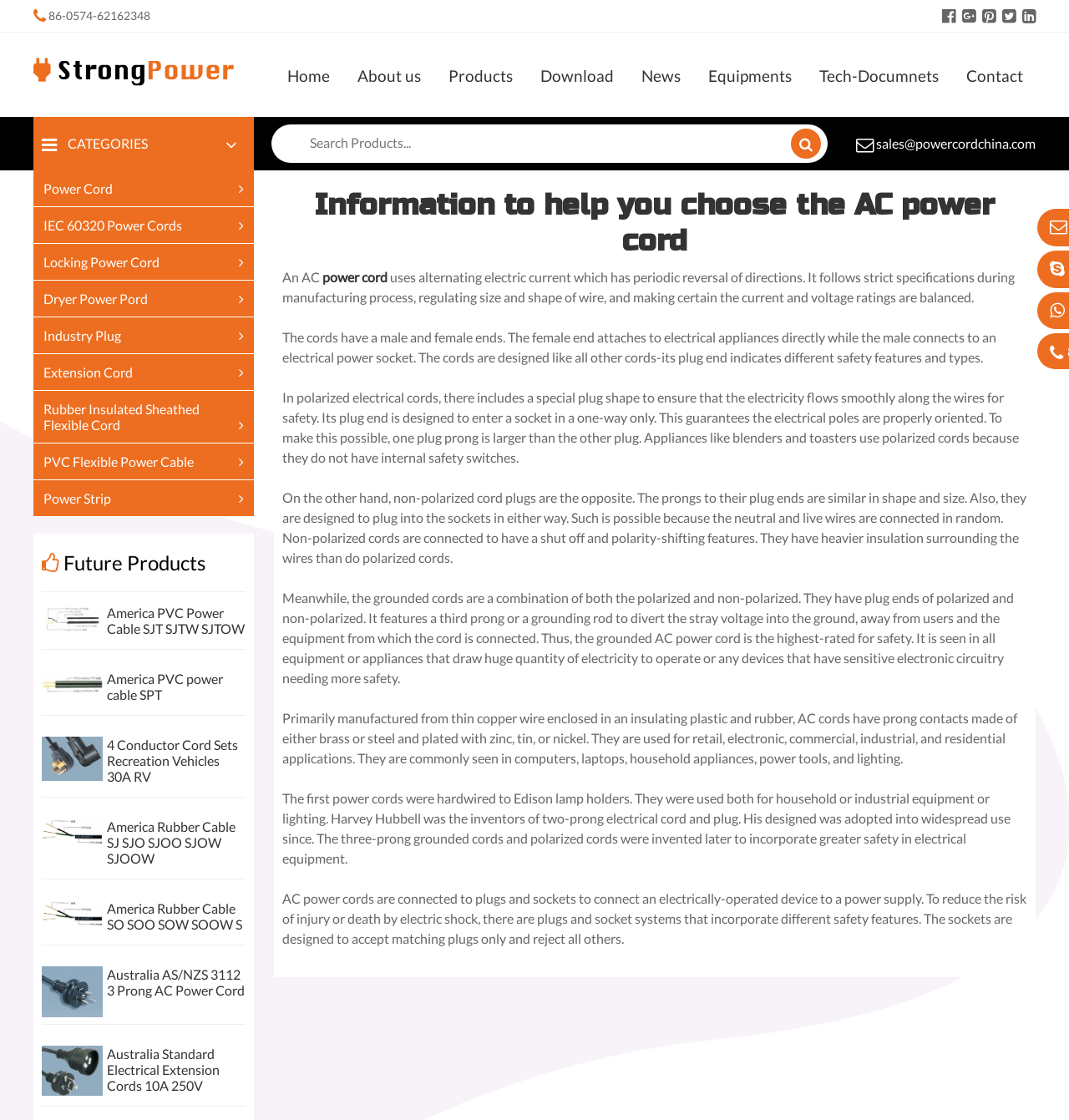Please identify the bounding box coordinates of the element I need to click to follow this instruction: "Search for products".

[0.285, 0.116, 0.74, 0.139]